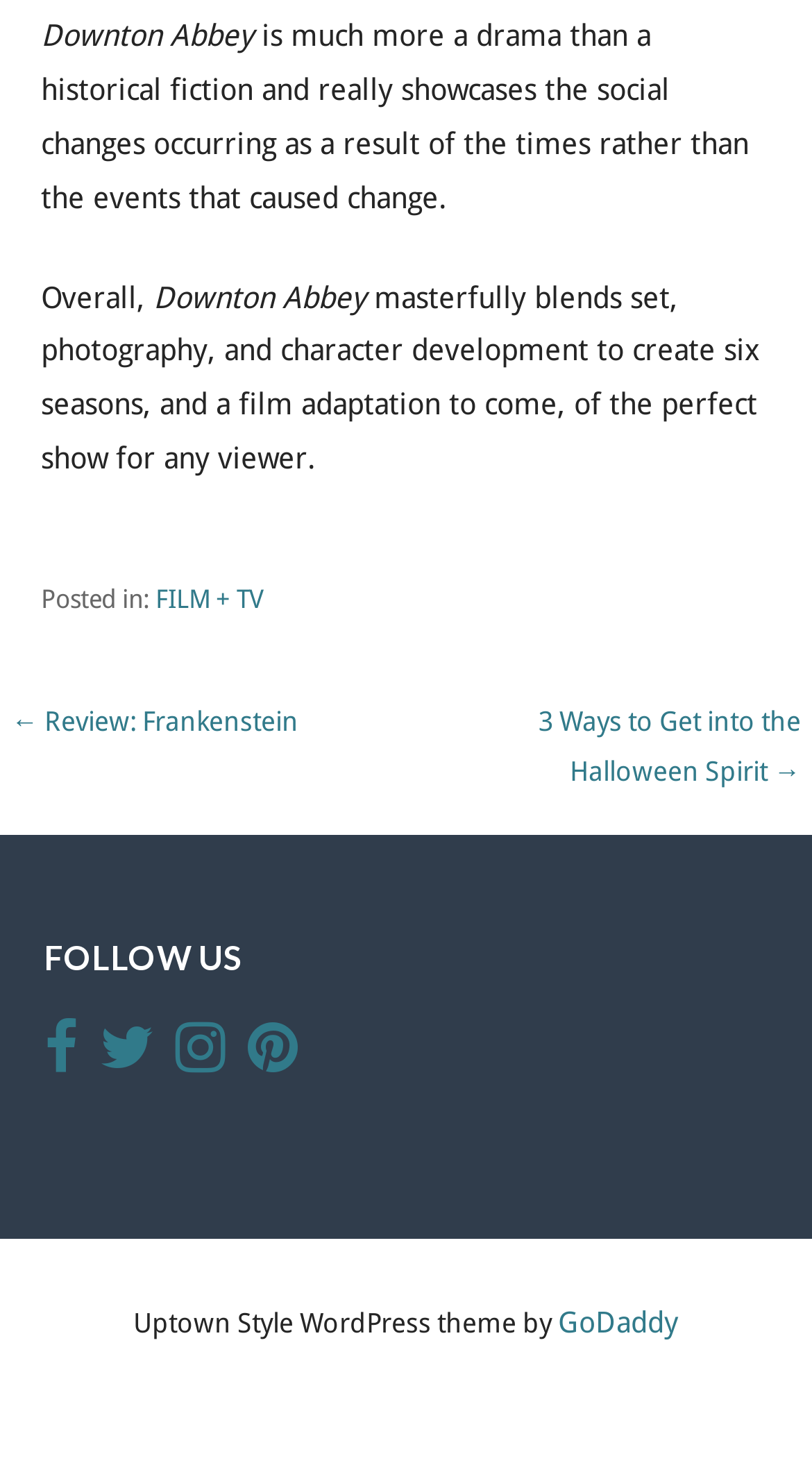Refer to the screenshot and give an in-depth answer to this question: What is the name of the WordPress theme used by the website?

The answer can be found in the StaticText element with the text 'Uptown Style WordPress theme by' which is located at the bottom of the webpage, indicating that it is the name of the WordPress theme used by the website.